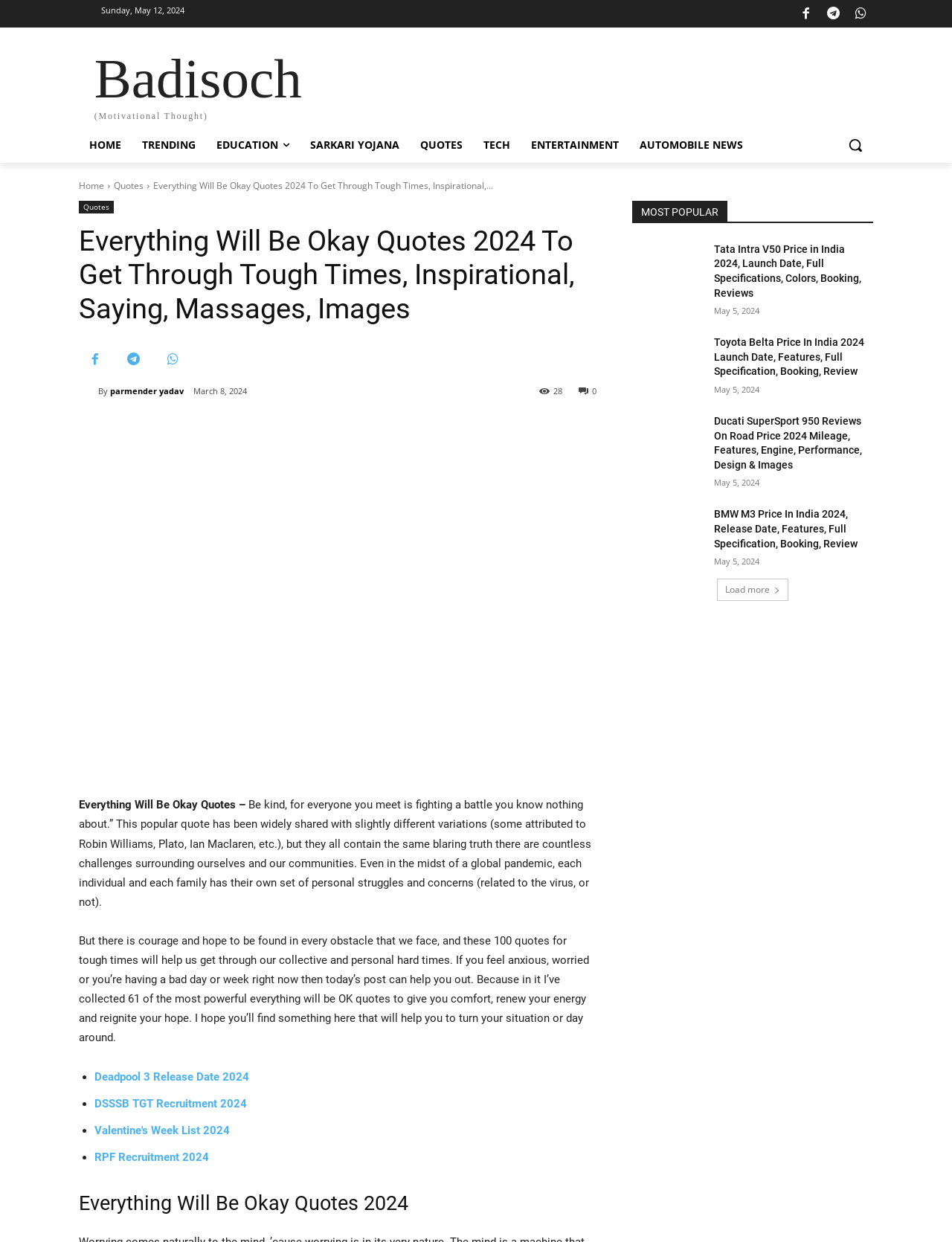Answer briefly with one word or phrase:
What is the category of the article?

Quotes